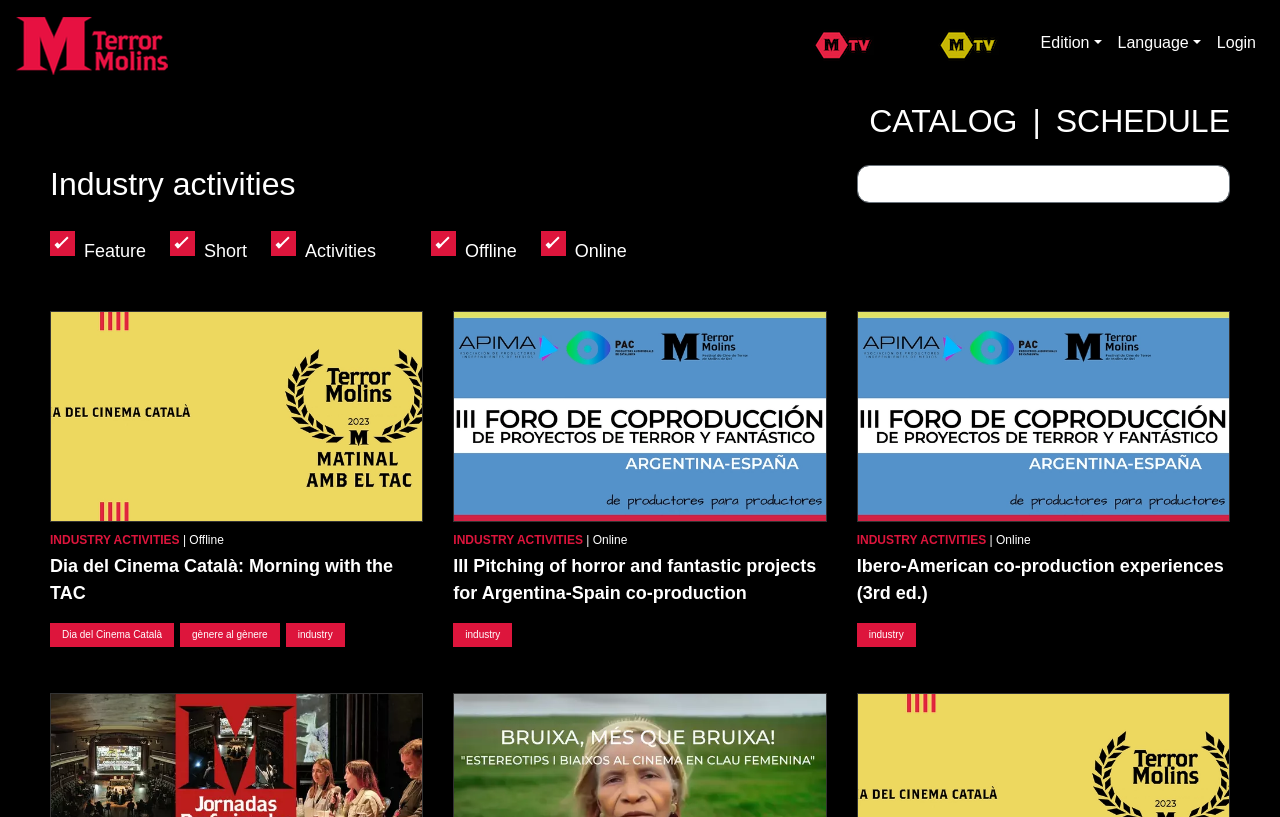How many TV channels are available?
Provide a detailed answer to the question, using the image to inform your response.

I count two TV channel links, 'Molins TV' and 'Molins Kids TV', which suggests that there are two TV channels available.